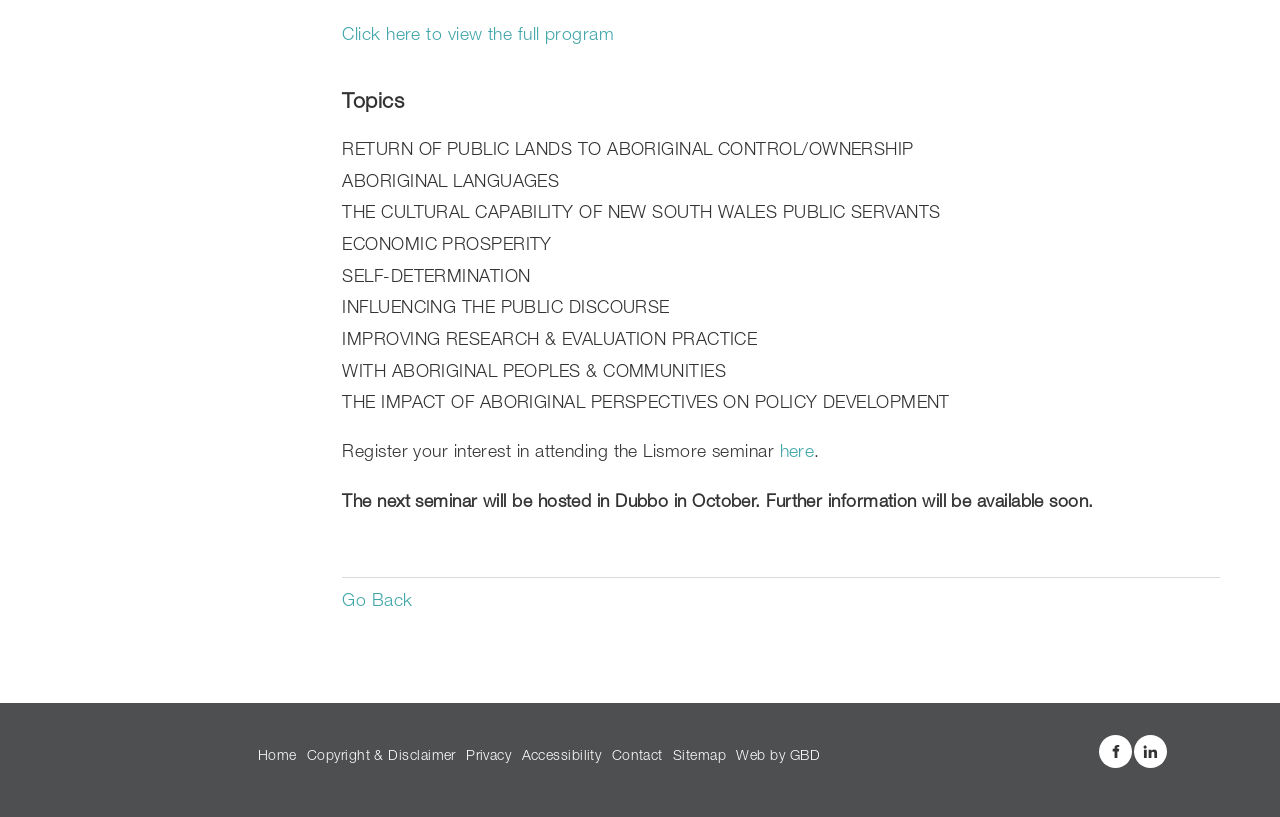Please provide a comprehensive response to the question based on the details in the image: What is the purpose of the 'Register your interest' link?

The 'Register your interest' link is likely used to register for a seminar, specifically the Lismore seminar, as it is mentioned in the same sentence. This link is probably used to express interest in attending the seminar and to receive more information or to sign up for the event.